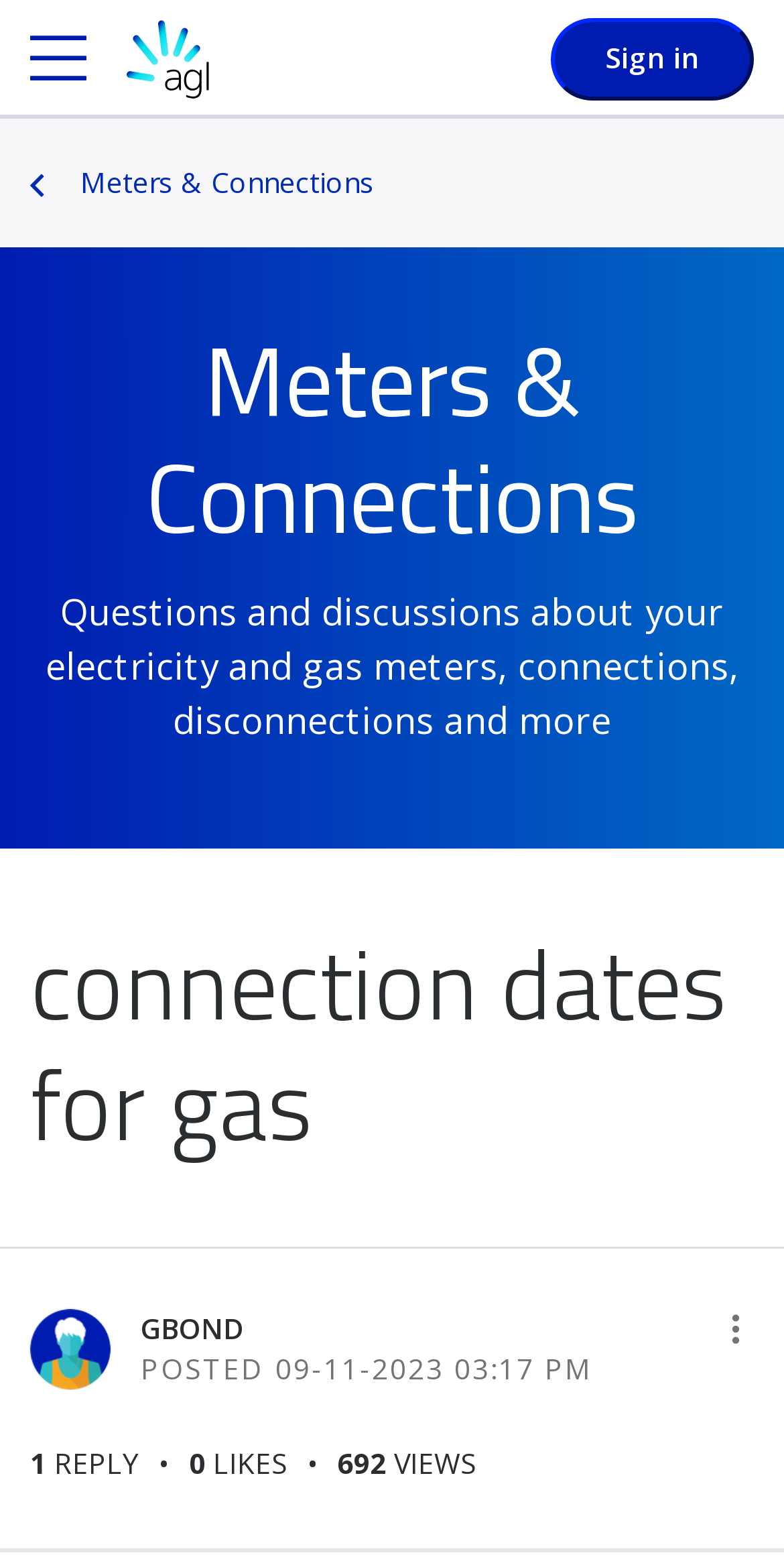Identify the main heading from the webpage and provide its text content.

Meters & Connections